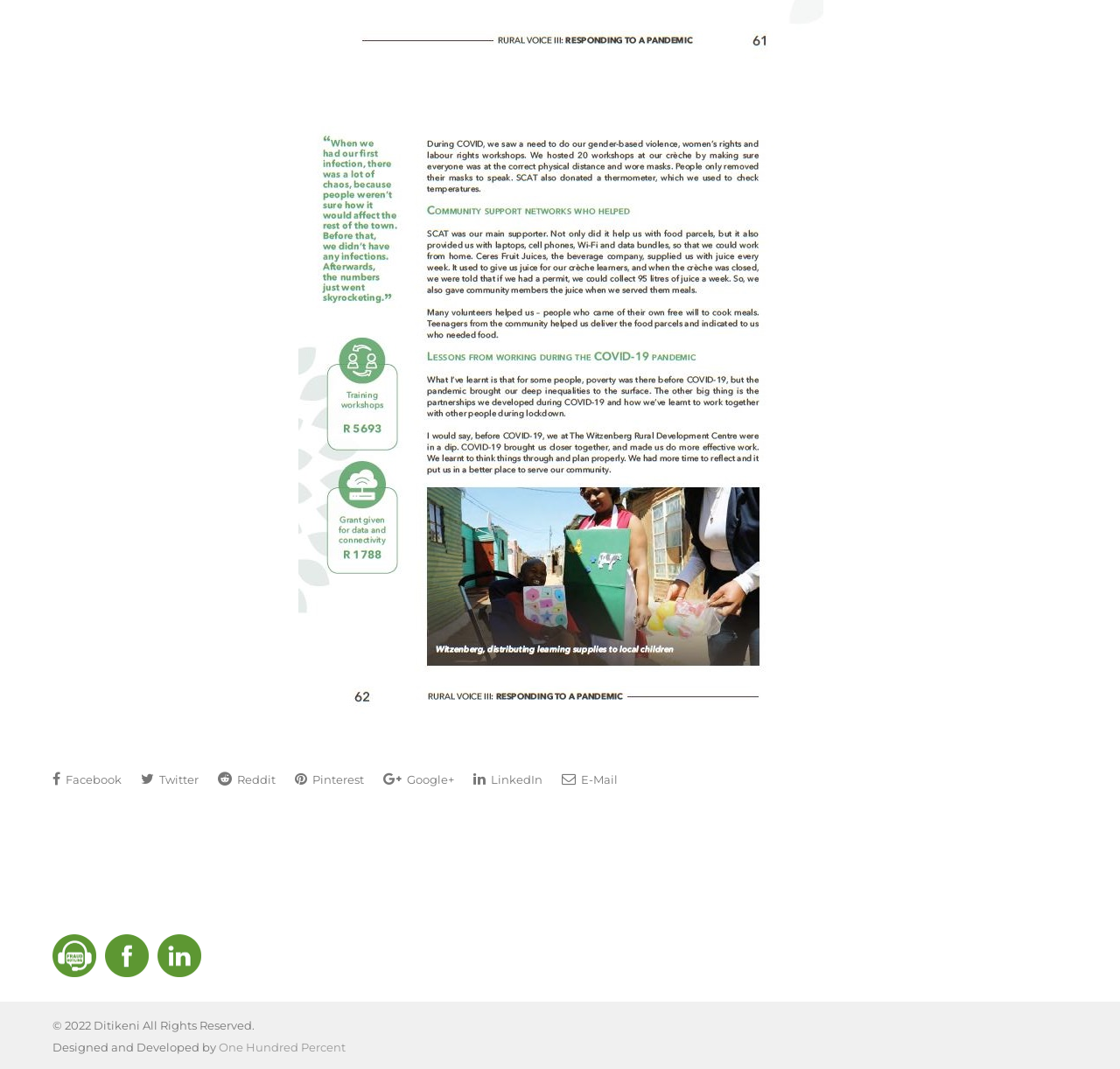Determine the bounding box for the HTML element described here: "LinkedIn". The coordinates should be given as [left, top, right, bottom] with each number being a float between 0 and 1.

[0.423, 0.713, 0.484, 0.743]